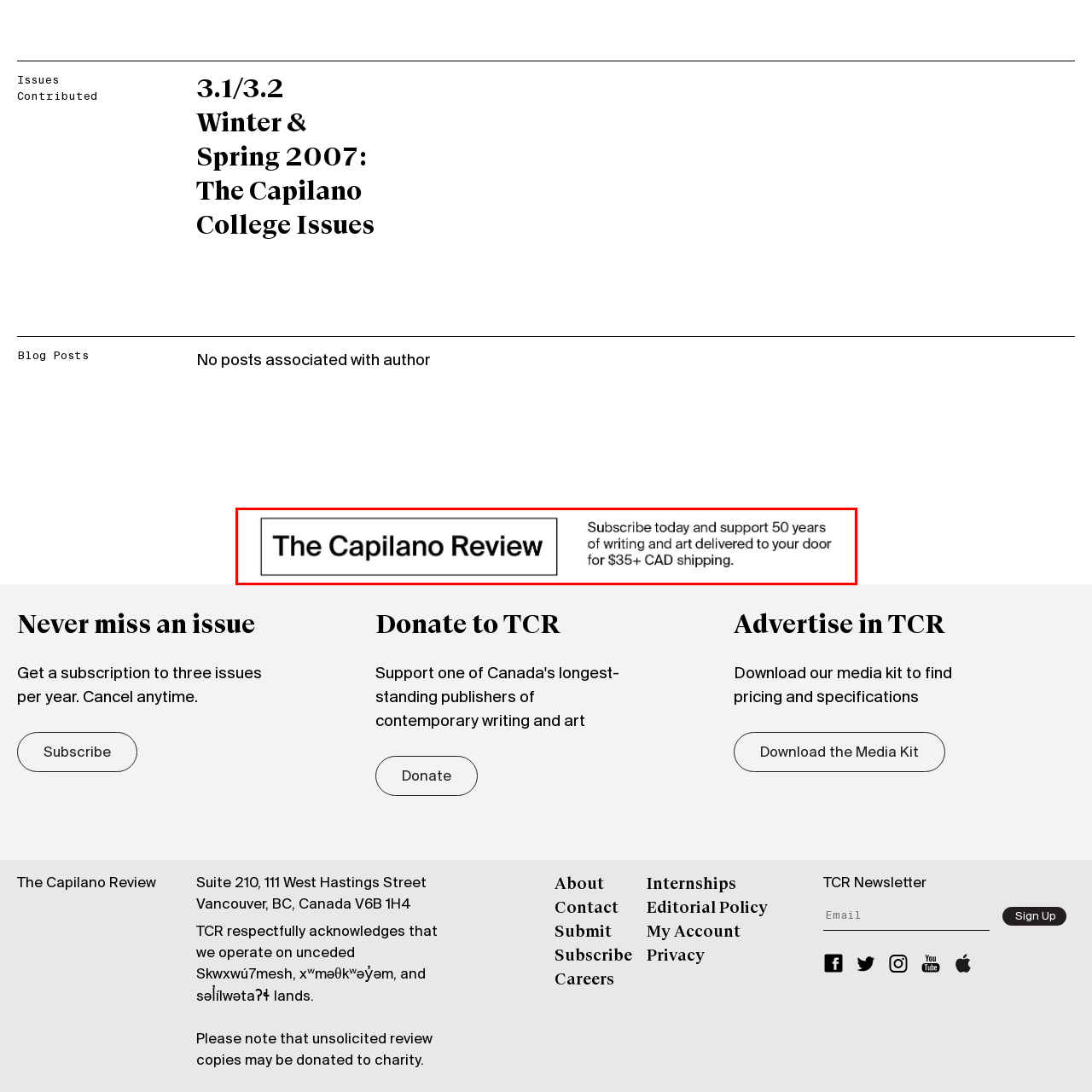Analyze the image surrounded by the red box and respond concisely: How many years has the review been a platform for writing and art?

50 years